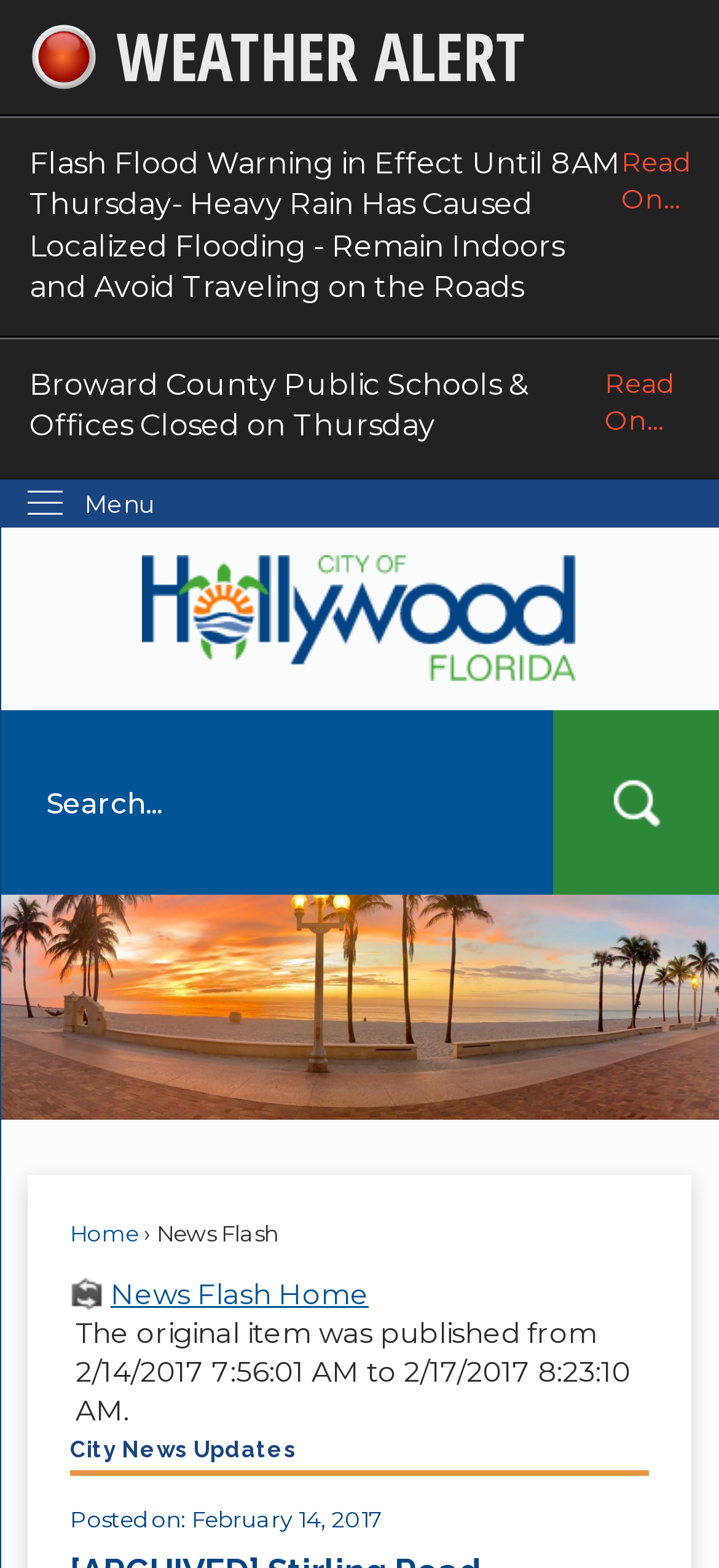Please identify the bounding box coordinates of the clickable element to fulfill the following instruction: "Go to Home page". The coordinates should be four float numbers between 0 and 1, i.e., [left, top, right, bottom].

[0.0, 0.354, 1.0, 0.436]